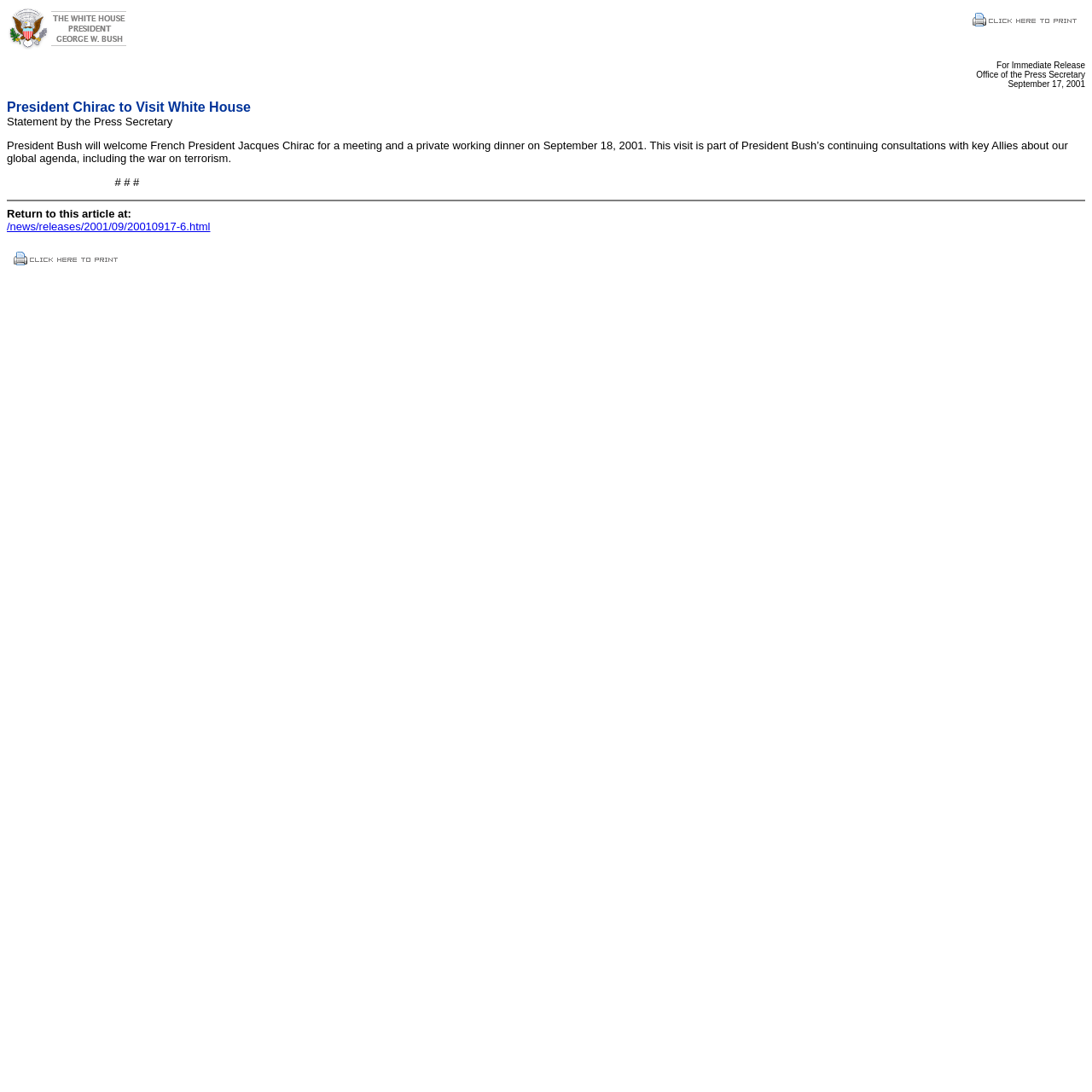What is the URL of the article?
Please respond to the question thoroughly and include all relevant details.

I found this answer by examining the link element with the bounding box coordinates [0.006, 0.201, 0.193, 0.213], which has a URL attribute set to '/news/releases/2001/09/20010917-6.html'.